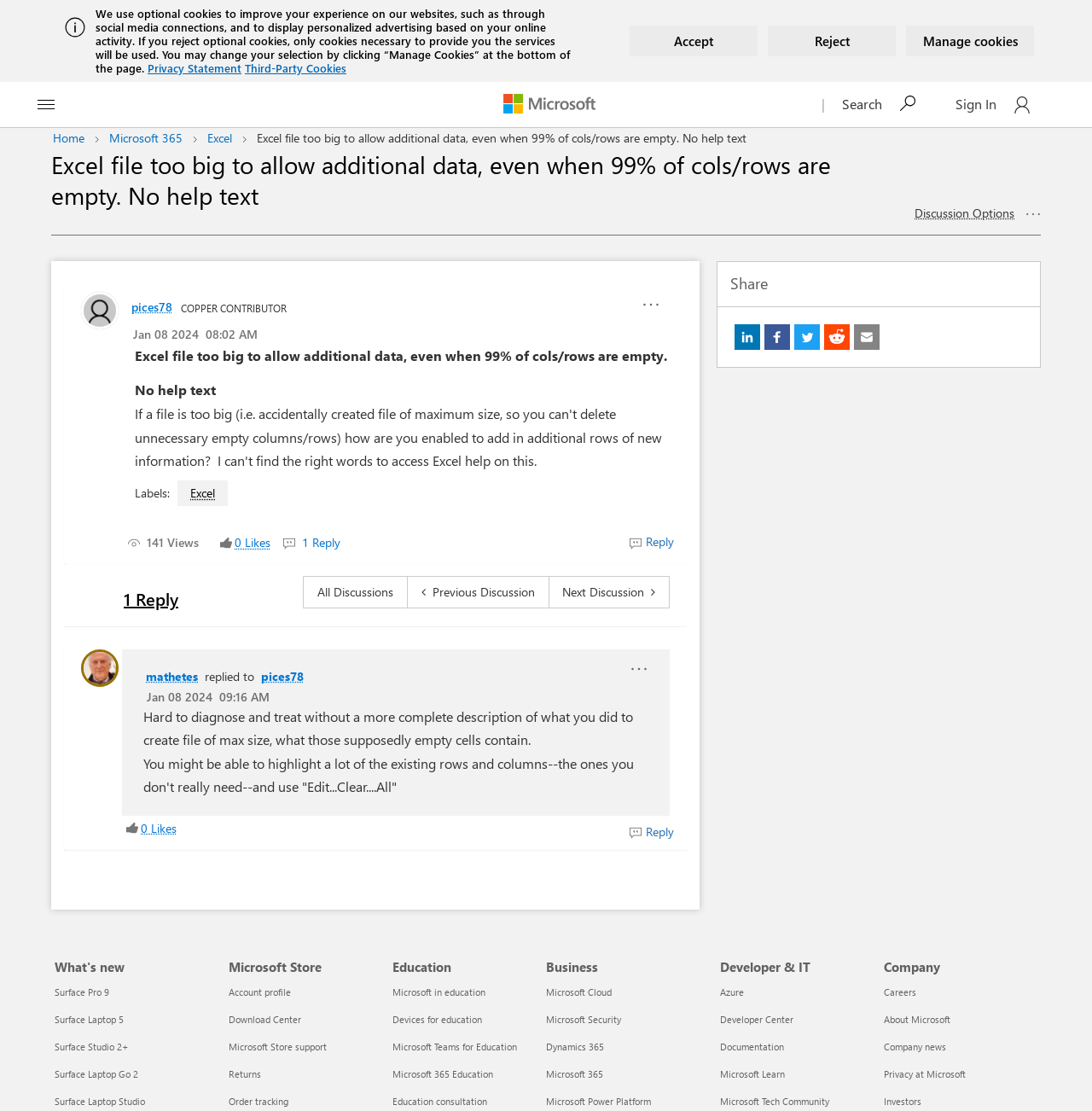Please answer the following question using a single word or phrase: What is the topic of the current discussion?

Excel file too big